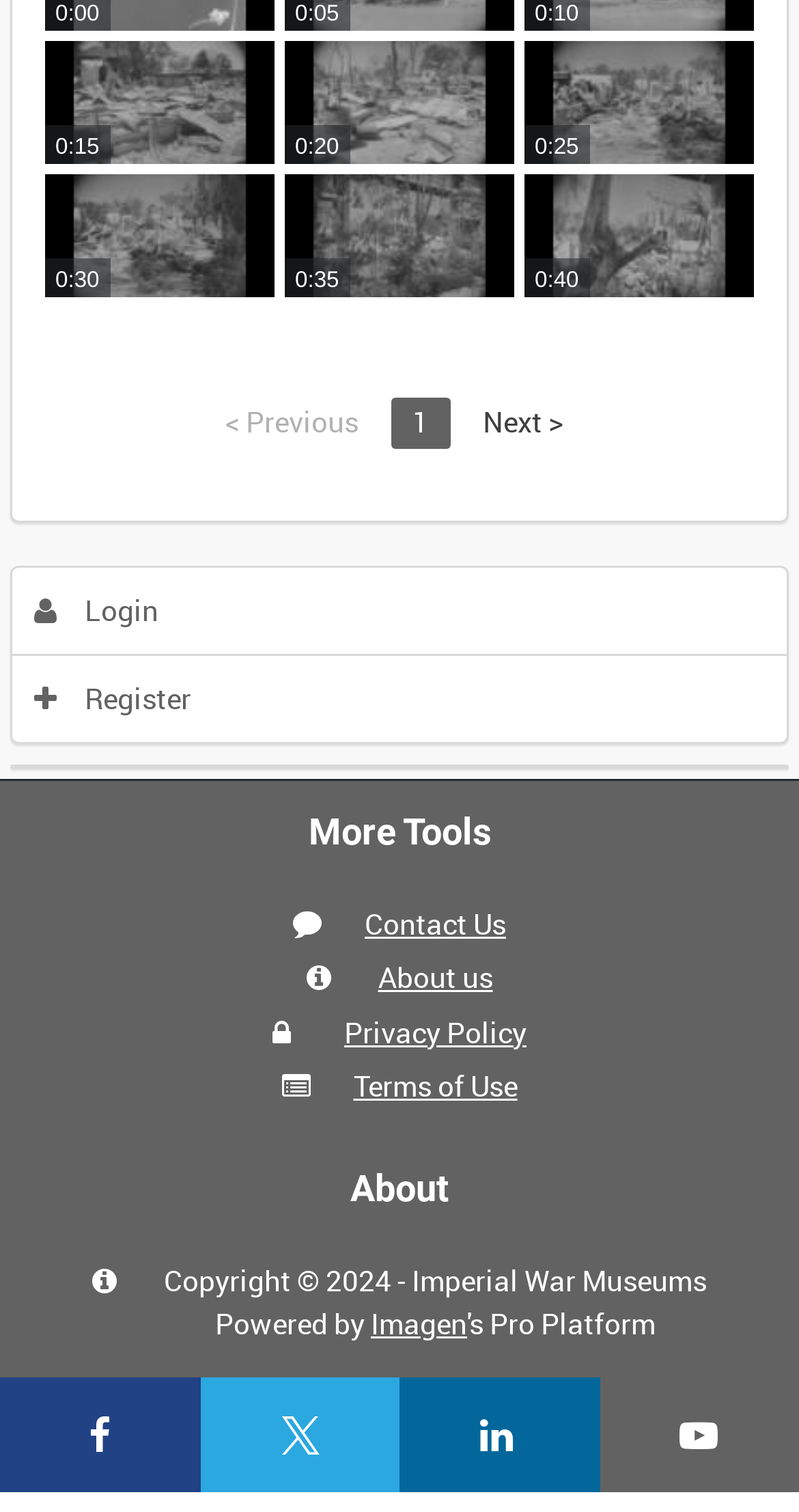Identify the bounding box coordinates for the UI element described as follows: Terms of Use. Use the format (top-left x, top-left y, bottom-right x, bottom-right y) and ensure all values are floating point numbers between 0 and 1.

[0.442, 0.705, 0.647, 0.731]